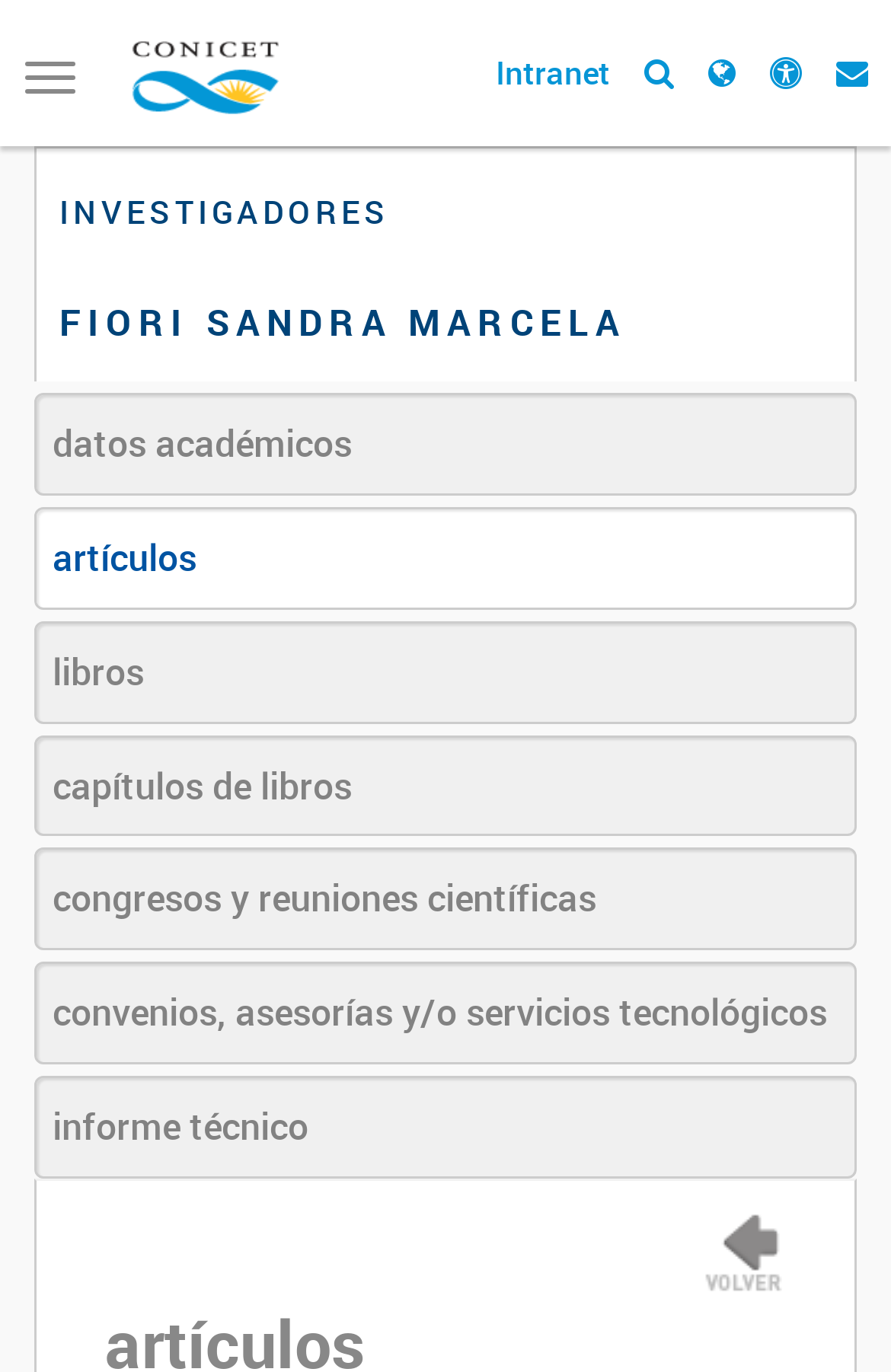How many images are there on the page?
Look at the image and construct a detailed response to the question.

I found two image elements on the page, one with the text 'CONICET' and another with no text, located at the bottom right corner of the page.